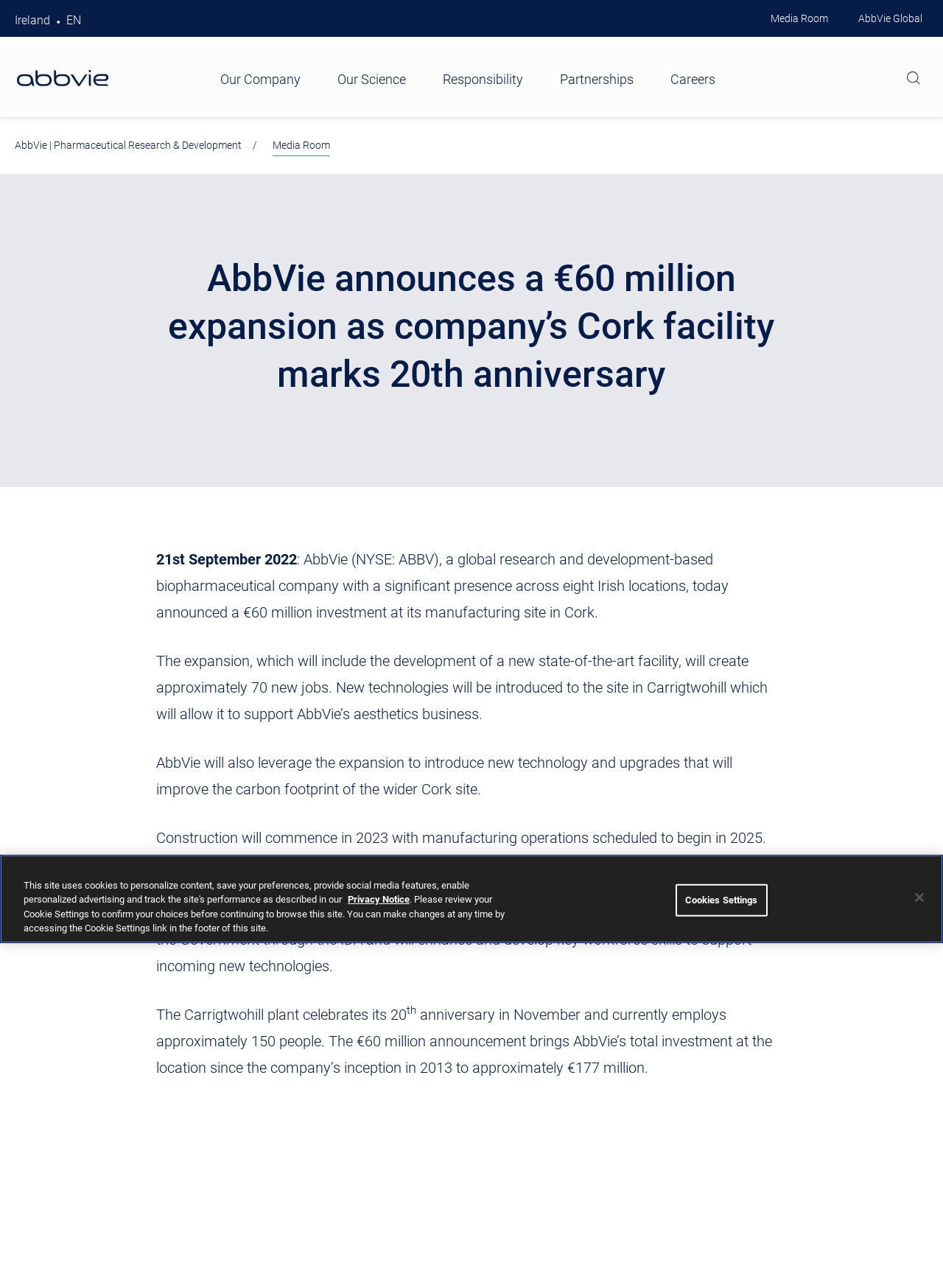Determine the bounding box coordinates of the clickable region to carry out the instruction: "Search for something".

[0.955, 0.072, 0.98, 0.096]